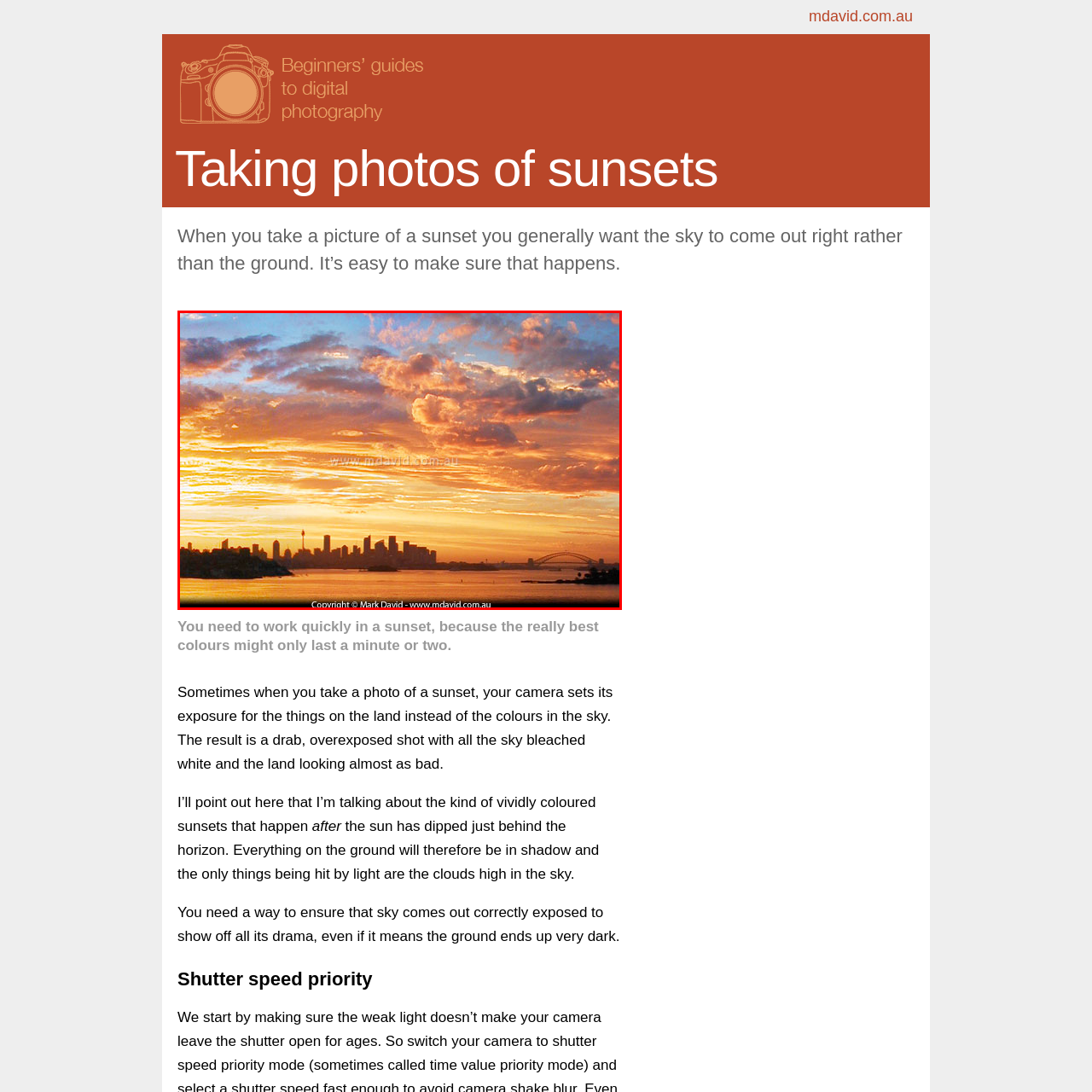Observe the content inside the red rectangle, What is reflected in the calm waters? 
Give your answer in just one word or phrase.

Colorful sky